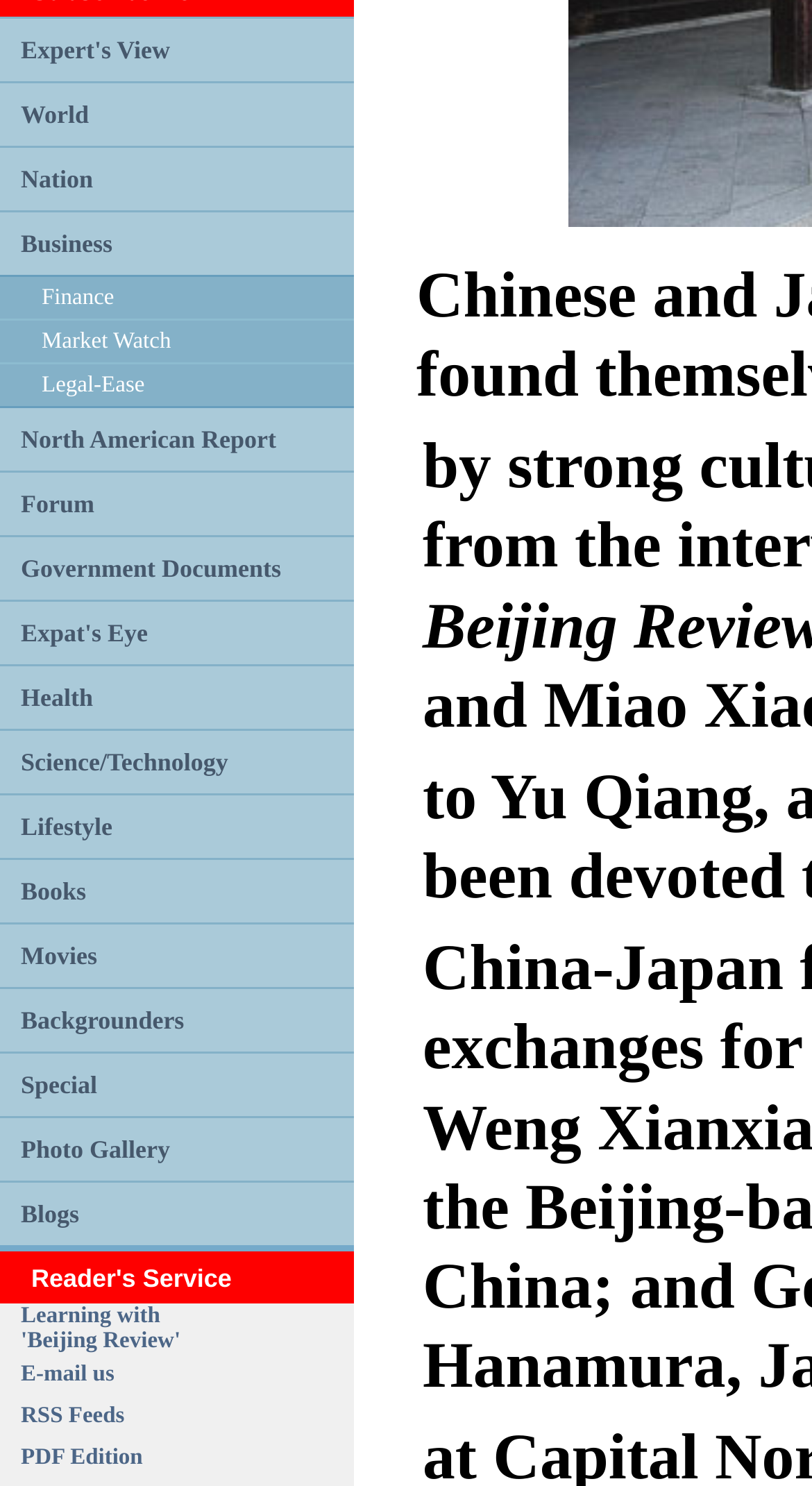Please identify the bounding box coordinates of the element that needs to be clicked to perform the following instruction: "Read World news".

[0.026, 0.067, 0.109, 0.086]